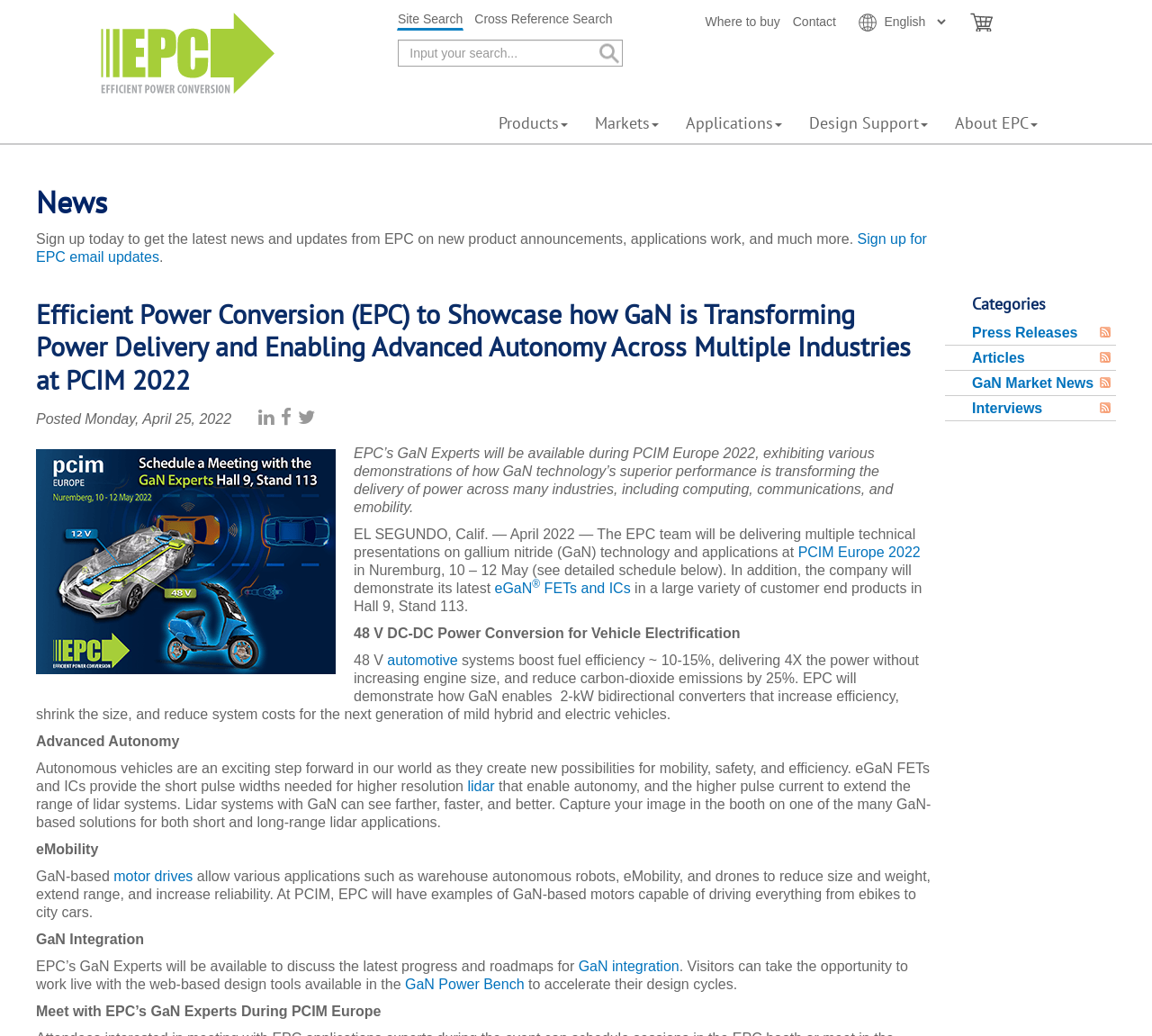Detail the features and information presented on the webpage.

The webpage is about Efficient Power Conversion (EPC) showcasing its GaN technology at PCIM Europe 2022. At the top, there is a logo of EPC, an image, and a link to the company's website. Below that, there are several links to different sections of the website, including "Where to buy", "Contact", and "Site Search". 

On the left side, there is a navigation menu with links to "Products", "Markets", "Applications", "Design Support", and "About EPC". Each of these links has a dropdown menu with more specific options.

The main content of the webpage is an article about EPC's GaN technology and its applications. The article is divided into several sections, including "News", "48 V DC-DC Power Conversion for Vehicle Electrification", "Advanced Autonomy", "eMobility", "GaN Integration", and "Meet with EPC’s GaN Experts During PCIM Europe". 

In the "News" section, there is a heading "Efficient Power Conversion (EPC) to Showcase how GaN is Transforming Power Delivery and Enabling Advanced Autonomy Across Multiple Industries at PCIM 2022" and a brief summary of the article. Below that, there are several paragraphs of text describing EPC's GaN technology and its applications, including vehicle electrification, autonomous vehicles, and motor drives.

On the right side, there are several links to related categories, including "Press Releases", "Articles", "GaN Market News", and "Interviews", each with an RSS feed option. At the bottom, there is a heading "Categories" and a link to "RSS".